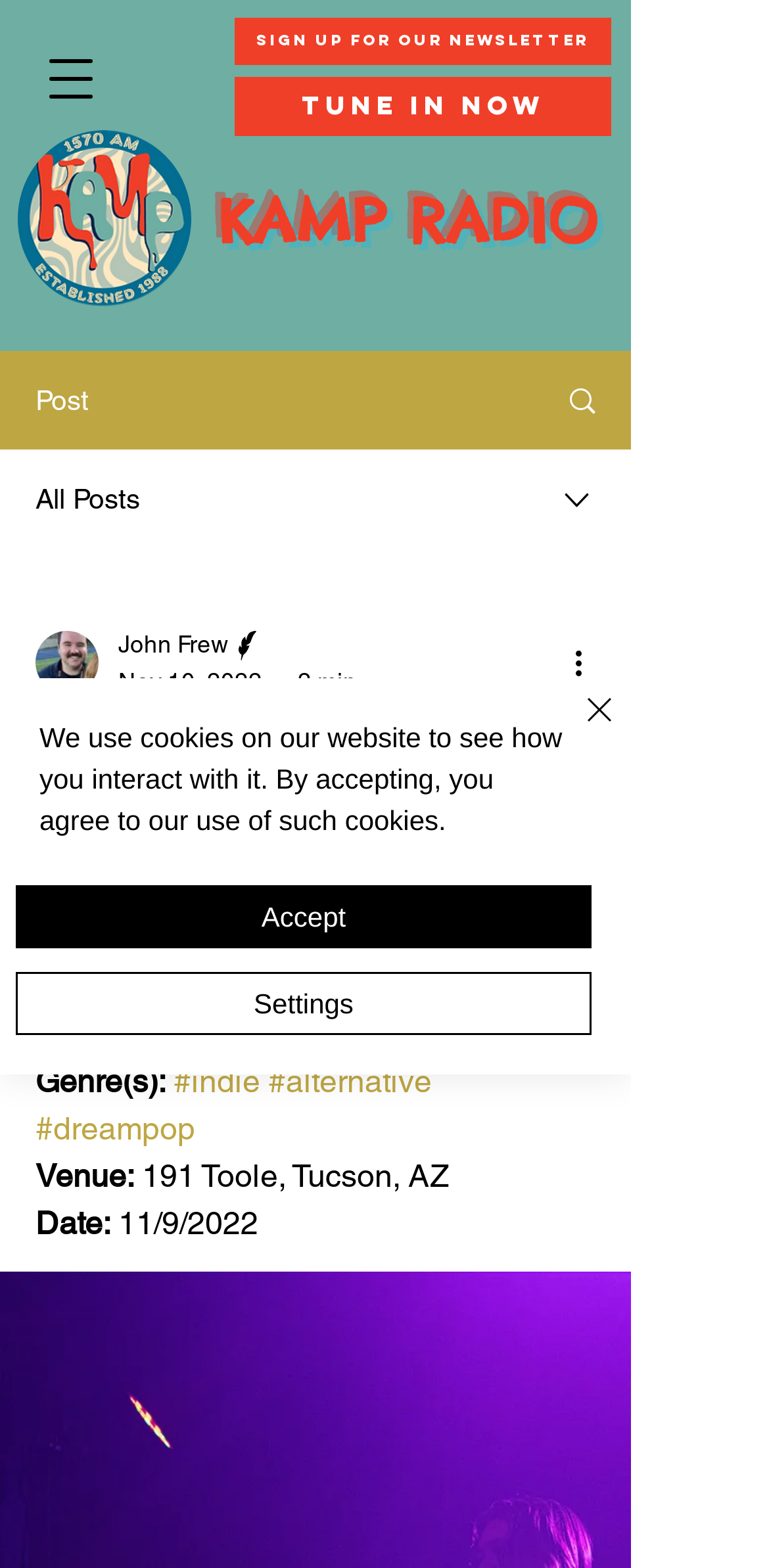Where is the event taking place?
Provide a fully detailed and comprehensive answer to the question.

I found the answer by reading the text on the webpage, which mentions the venue as '191 Toole, Tucson, AZ'.